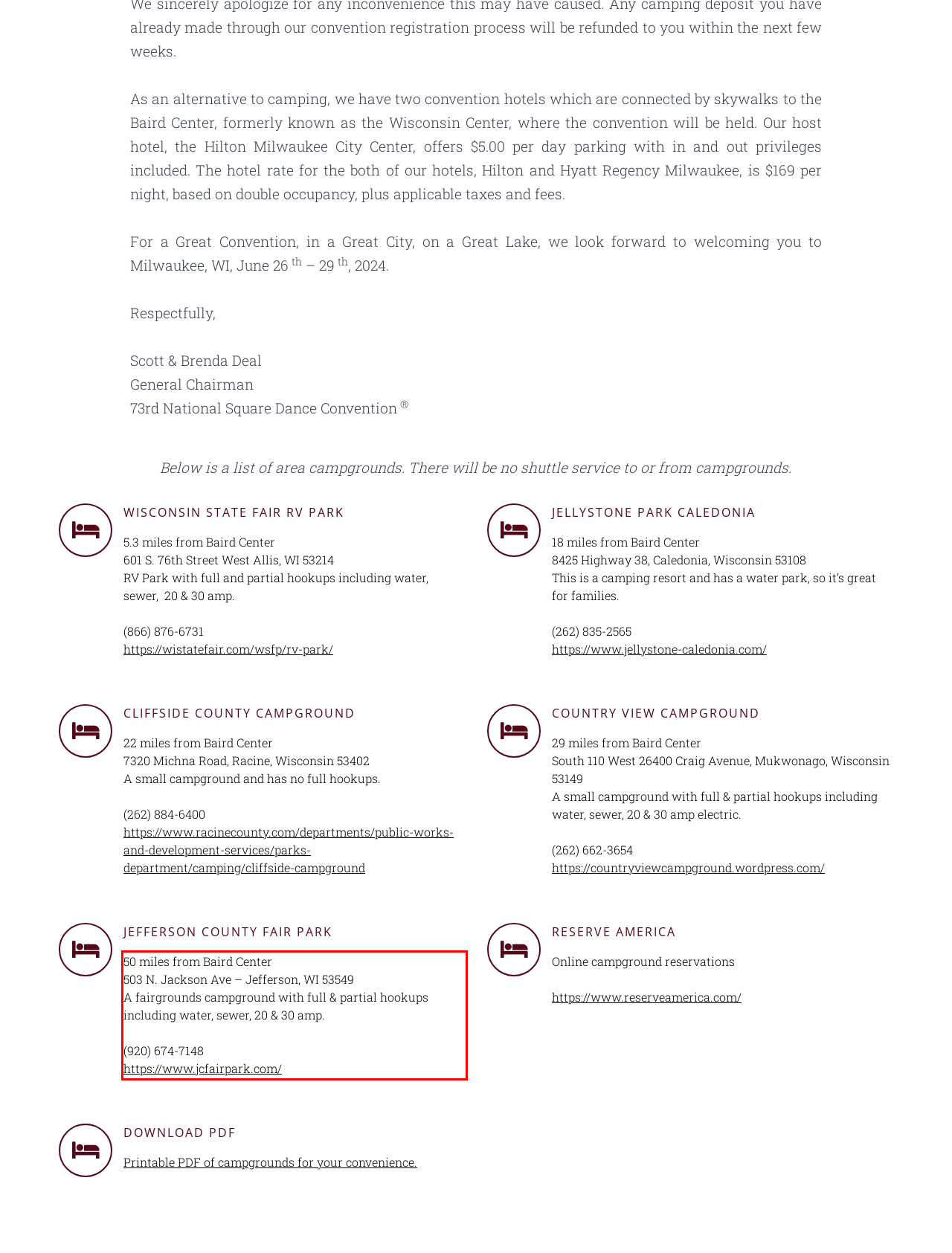View the screenshot of the webpage and identify the UI element surrounded by a red bounding box. Extract the text contained within this red bounding box.

50 miles from Baird Center 503 N. Jackson Ave – Jefferson, WI 53549 A fairgrounds campground with full & partial hookups including water, sewer, 20 & 30 amp. (920) 674-7148 https://www.jcfairpark.com/